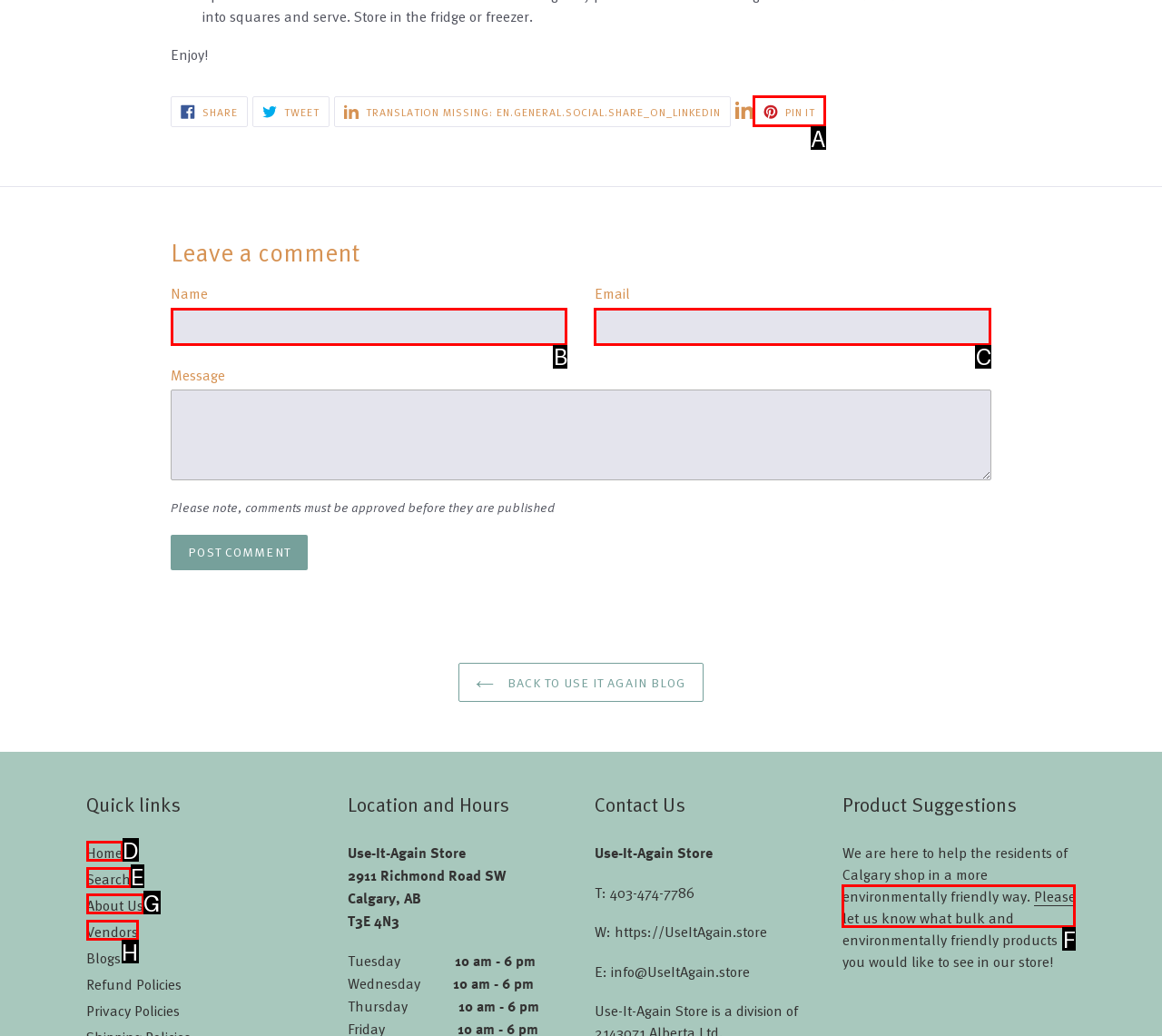Select the appropriate option that fits: Vendors
Reply with the letter of the correct choice.

H